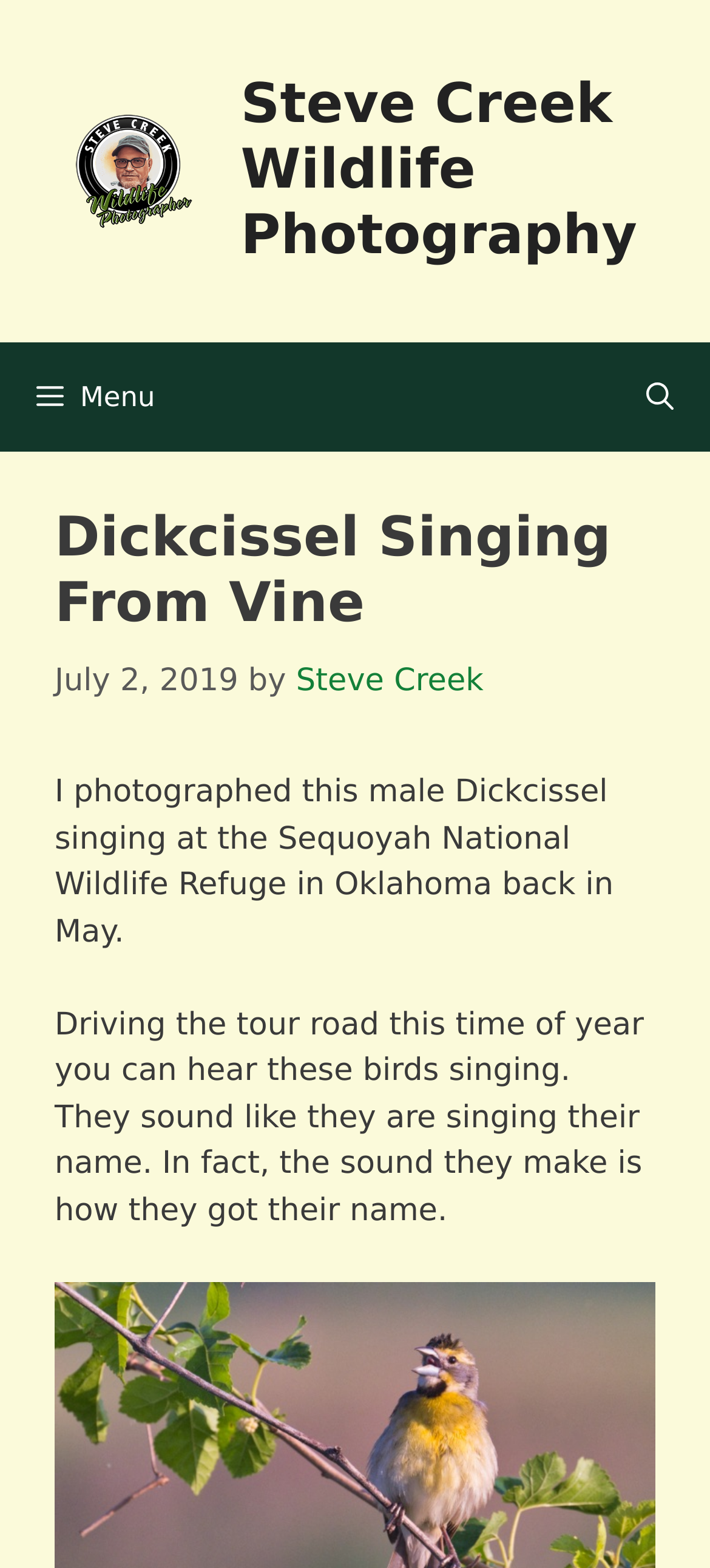Offer a thorough description of the webpage.

The webpage is about a wildlife photography blog, specifically featuring a photo of a male Dickcissel singing from a vine. At the top of the page, there is a banner with the site's name, "Steve Creek Wildlife Photography", accompanied by an image of the same name. Below the banner, there is a primary navigation menu with a search bar and a menu button on the right side.

The main content of the page is a header section with a heading that reads "Dickcissel Singing From Vine". Below the heading, there is a timestamp indicating that the post was published on July 2, 2019, followed by the author's name, "Steve Creek". 

The main text of the page is divided into two paragraphs. The first paragraph describes the photo, stating that it was taken at the Sequoyah National Wildlife Refuge in Oklahoma in May. The second paragraph provides more information about the bird's singing behavior, mentioning that they can be heard singing along the tour road during this time of year and that their name is derived from the sound they make.